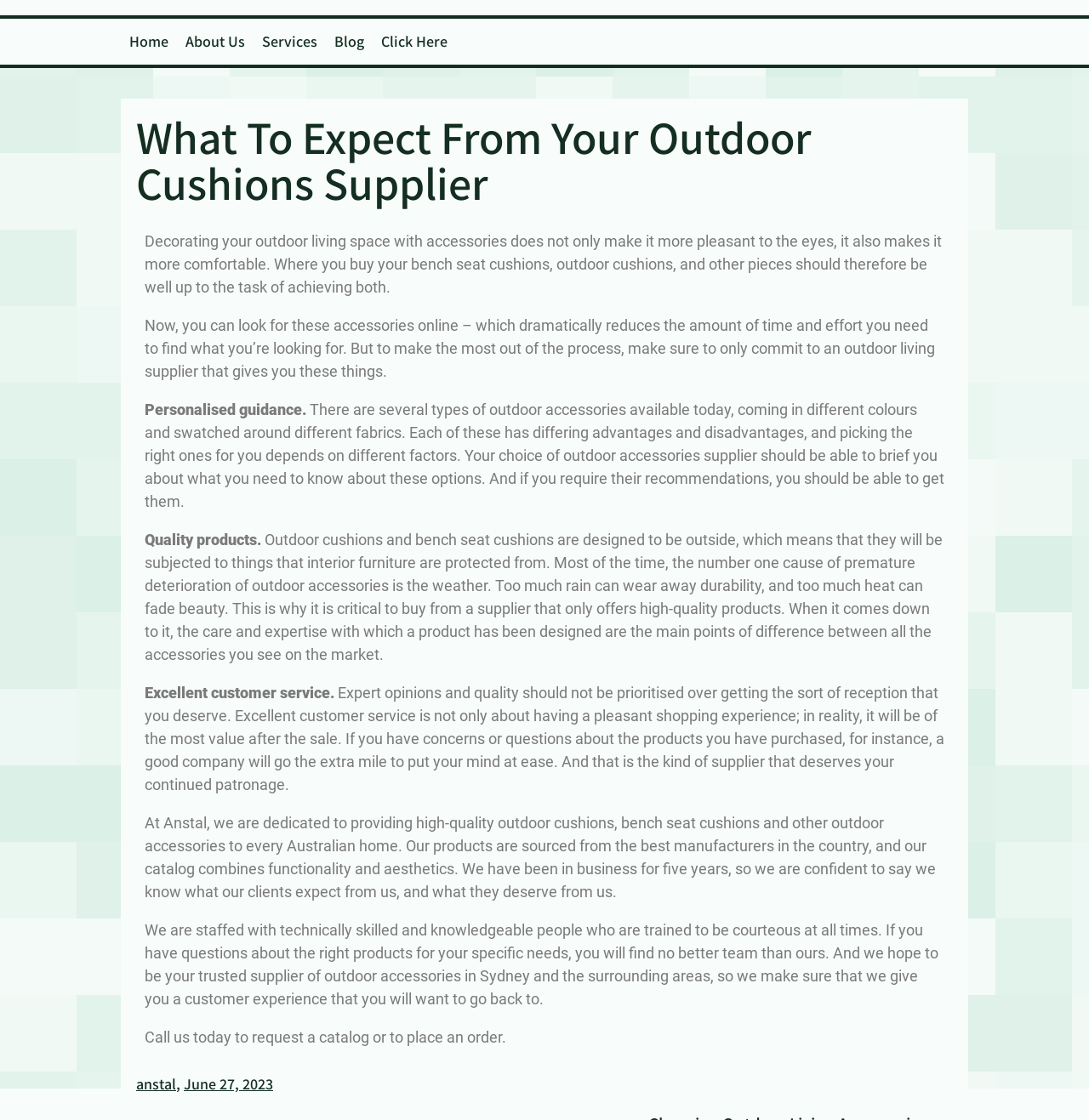Could you identify the text that serves as the heading for this webpage?

What To Expect From Your Outdoor Cushions Supplier